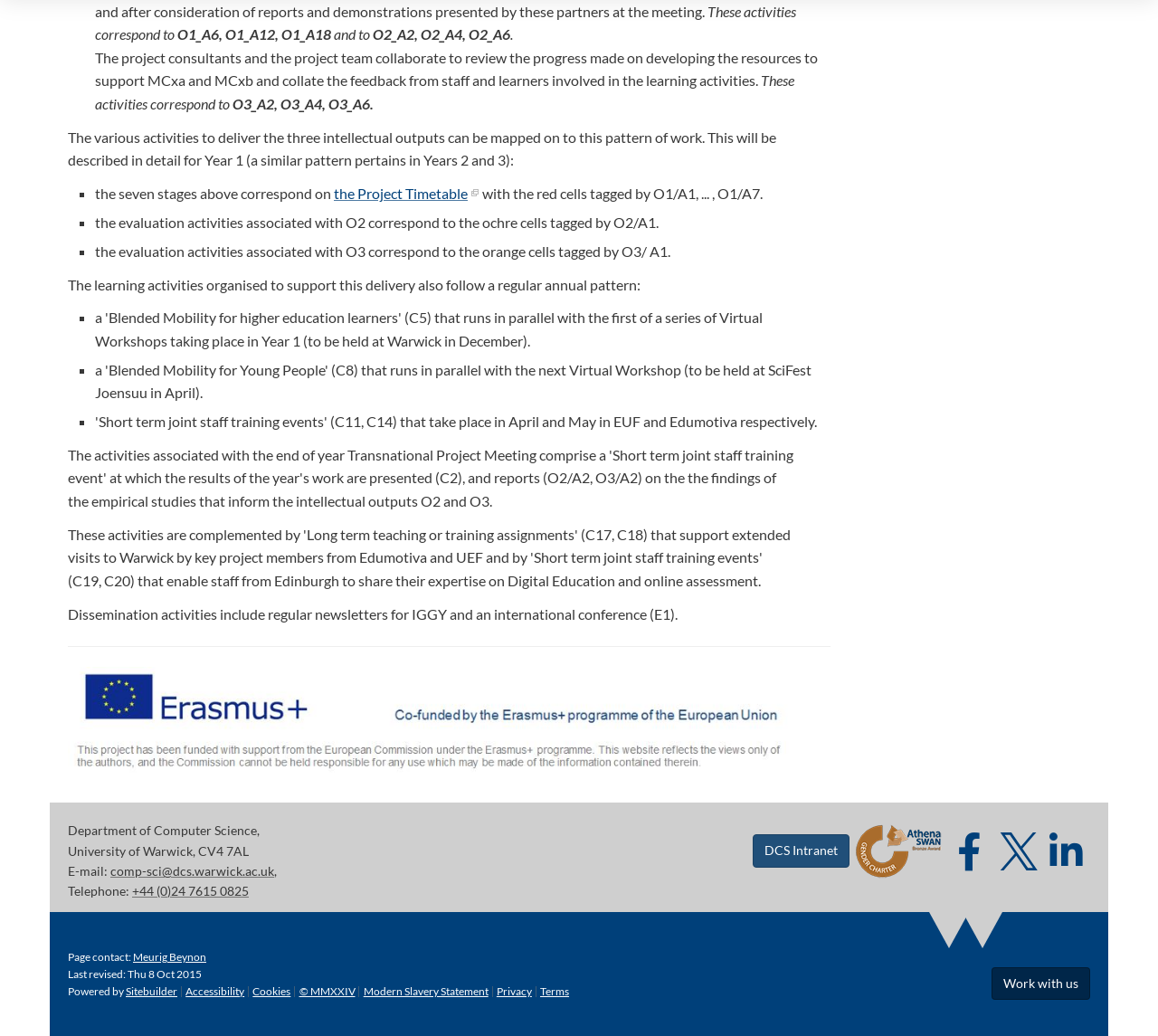Utilize the details in the image to give a detailed response to the question: What is the pattern of work mentioned for Year 1?

I found this answer by looking at the text elements on the webpage, specifically the one that says 'the seven stages above correspond on to the Project Timetable'.